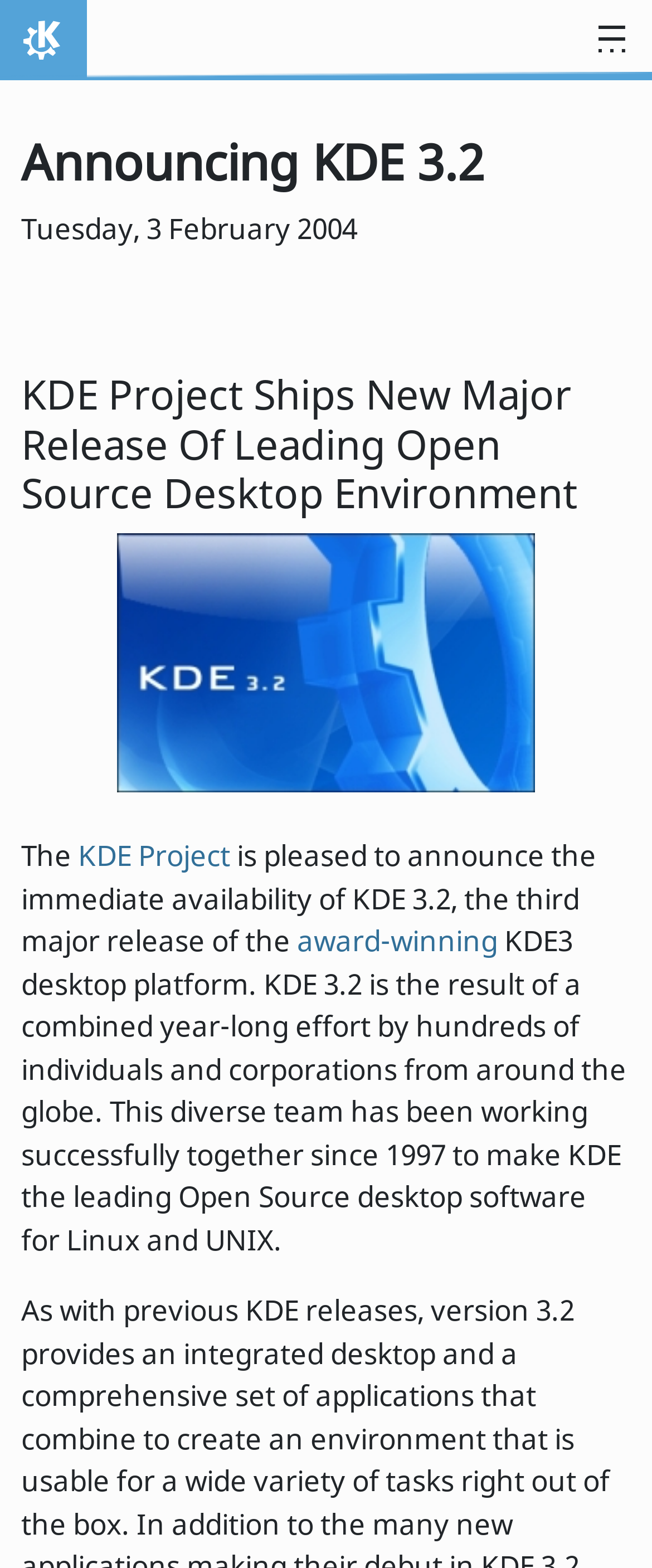Please locate and generate the primary heading on this webpage.

Announcing KDE 3.2